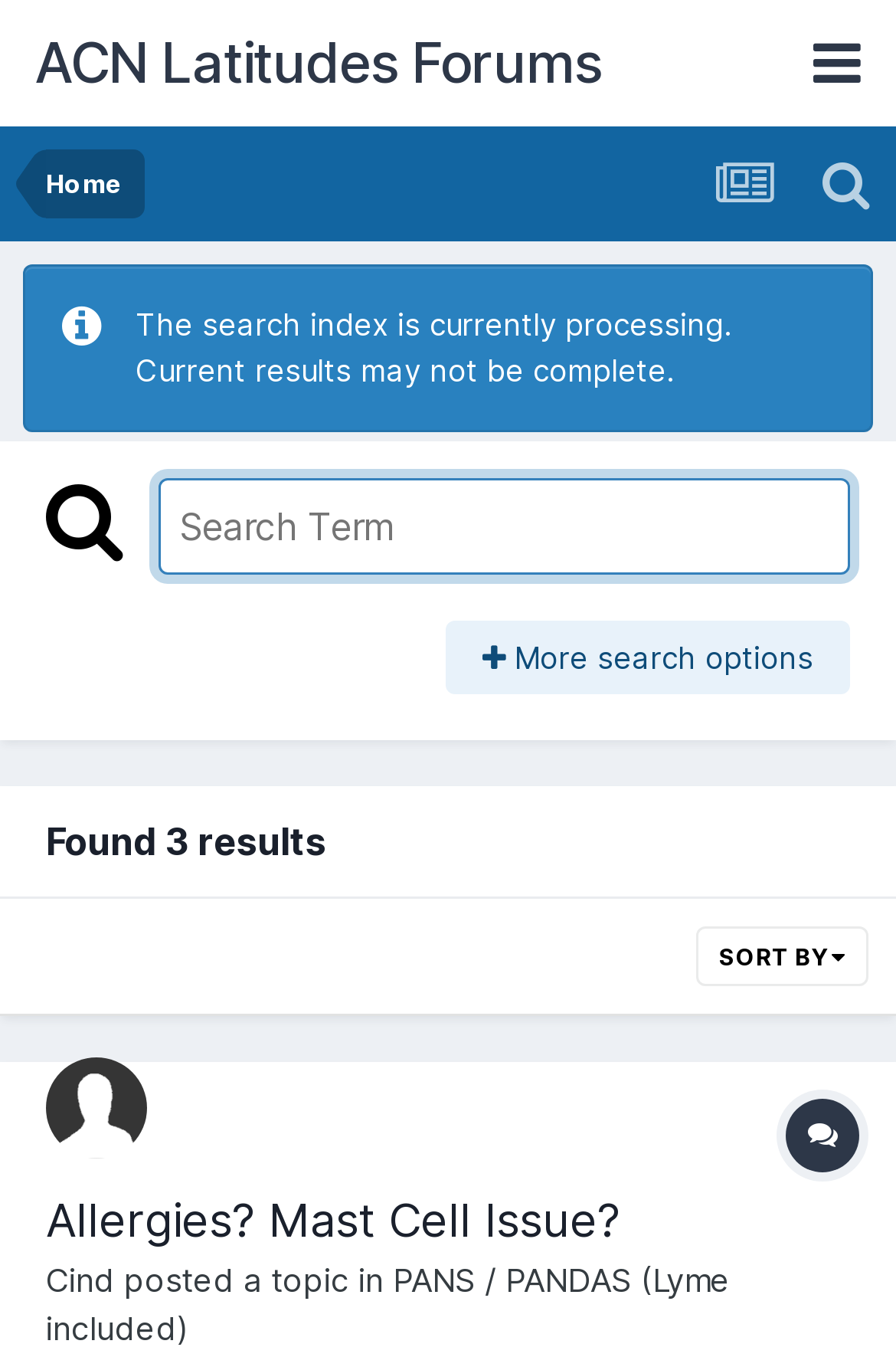Determine the coordinates of the bounding box for the clickable area needed to execute this instruction: "search for a term".

[0.177, 0.353, 0.949, 0.424]